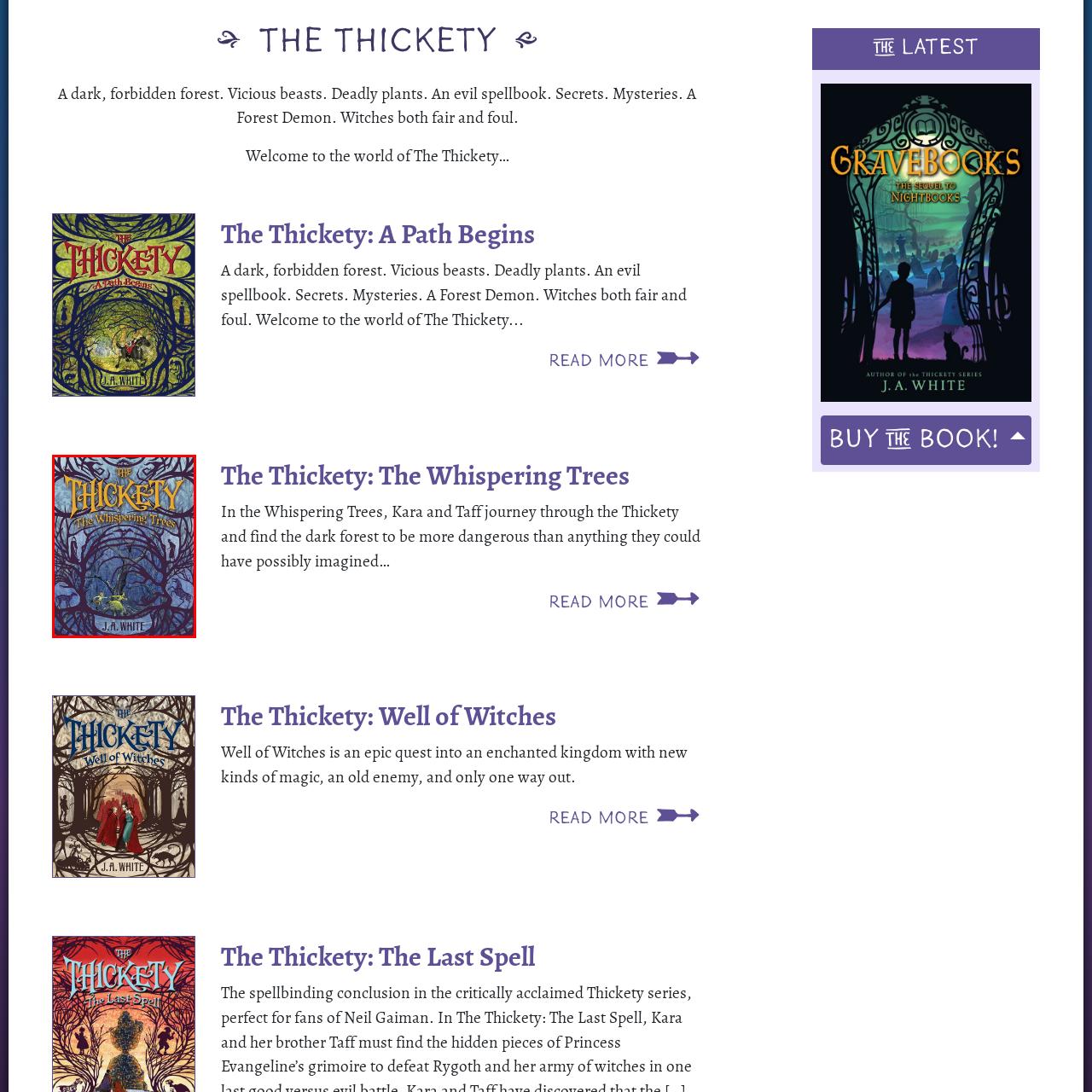Analyze the image encased in the red boundary, What is the atmosphere of the forest scene?
 Respond using a single word or phrase.

Dark and enchanting